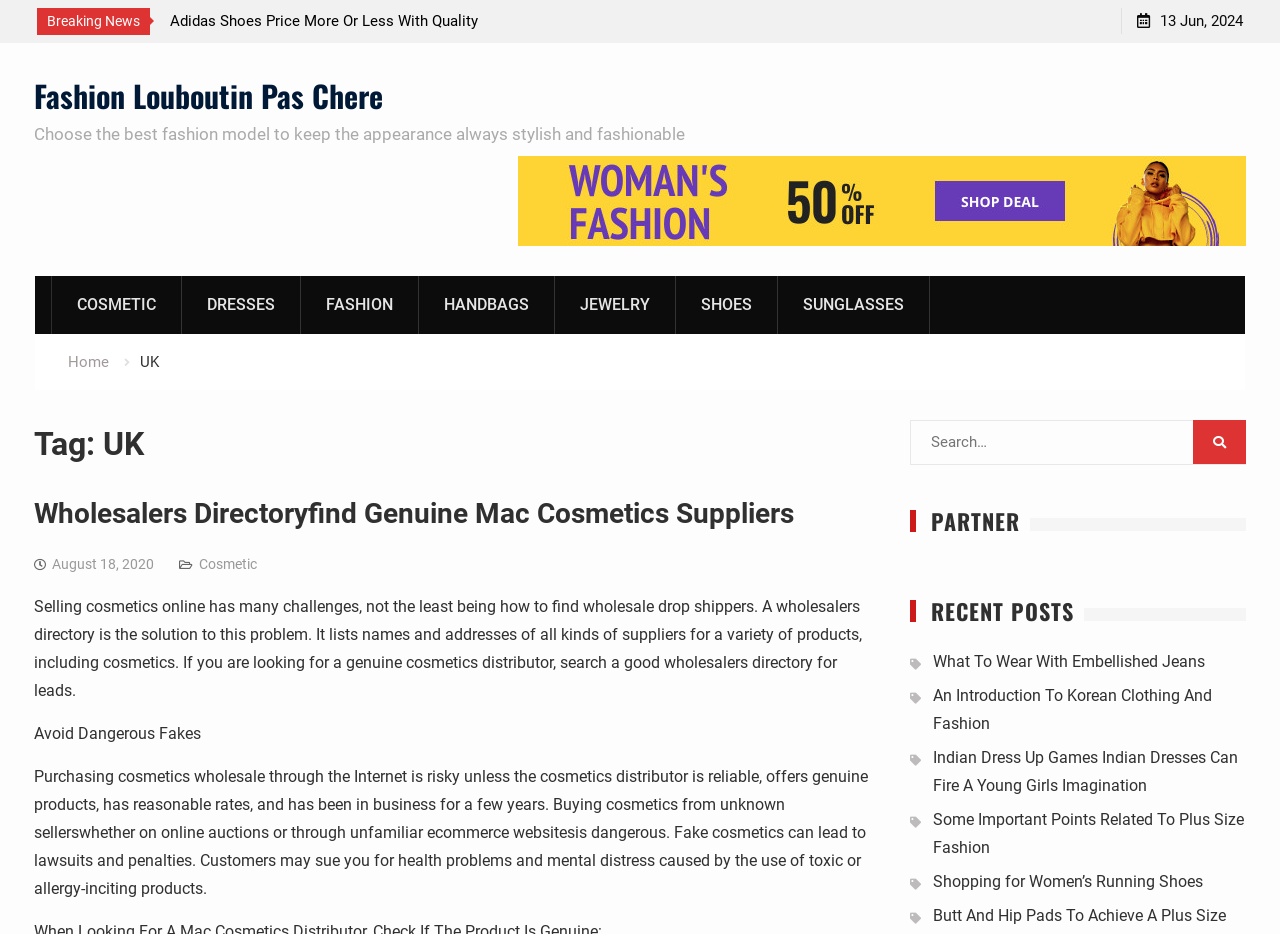Determine the bounding box coordinates for the region that must be clicked to execute the following instruction: "Click on the 'Fashion Louboutin Pas Chere' link".

[0.027, 0.078, 0.299, 0.126]